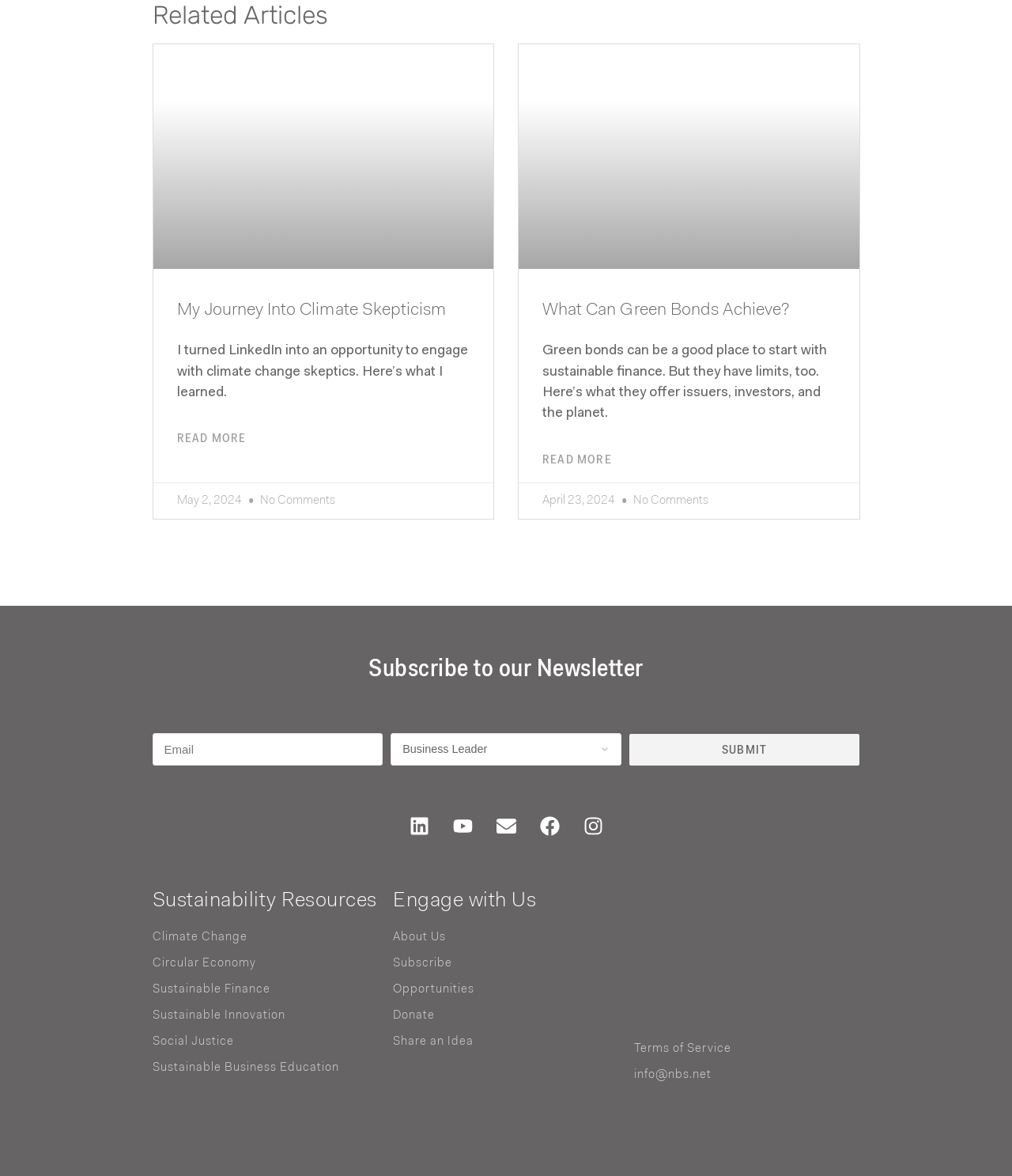What is the topic of the first article?
Provide a detailed answer to the question using information from the image.

The first article is titled 'My Journey Into Climate Skepticism', which suggests that the topic of the article is the author's personal experience with climate skepticism.